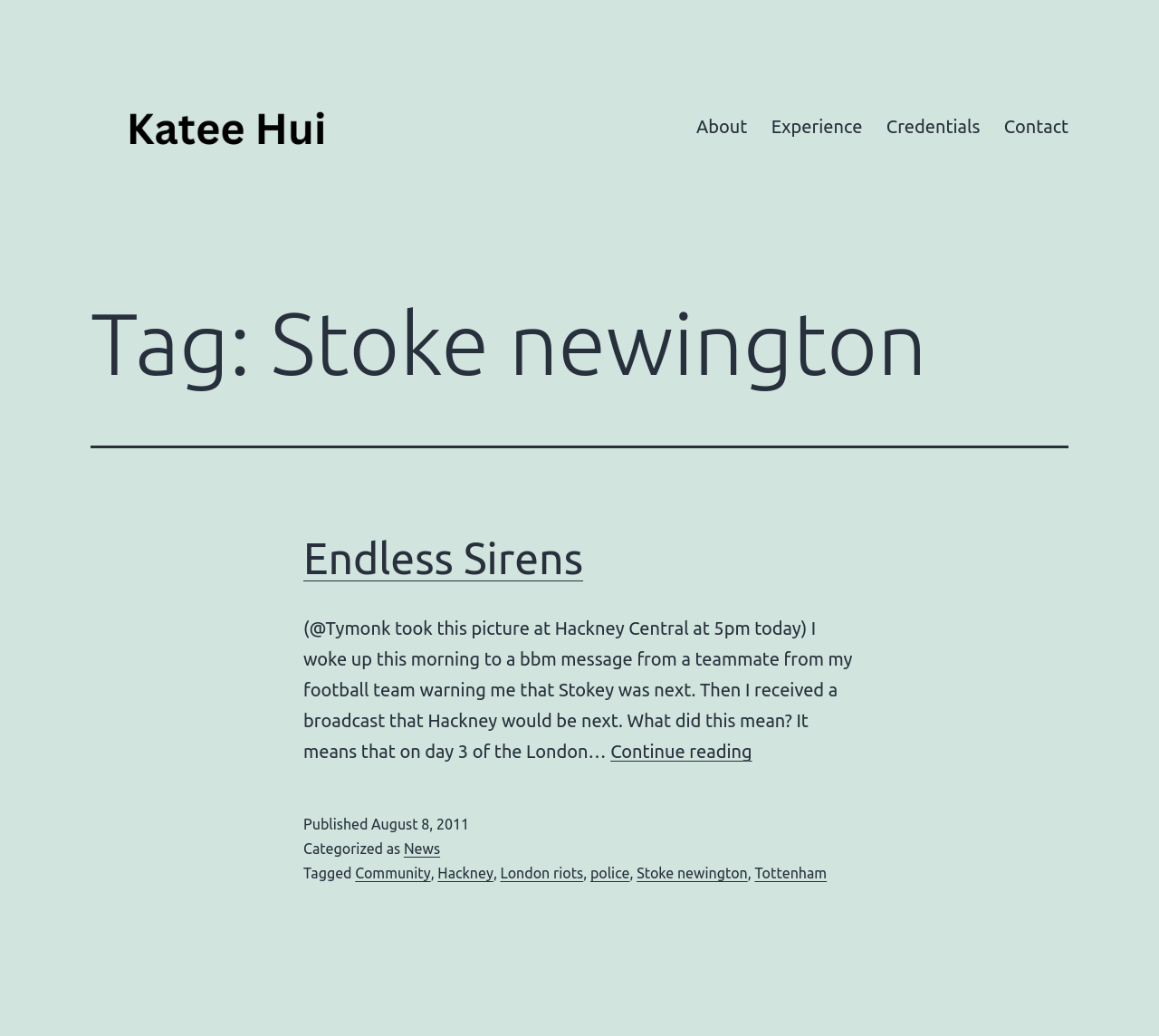Determine the bounding box coordinates for the area you should click to complete the following instruction: "Click on the 'Continue reading Endless Sirens' link".

[0.527, 0.715, 0.649, 0.735]